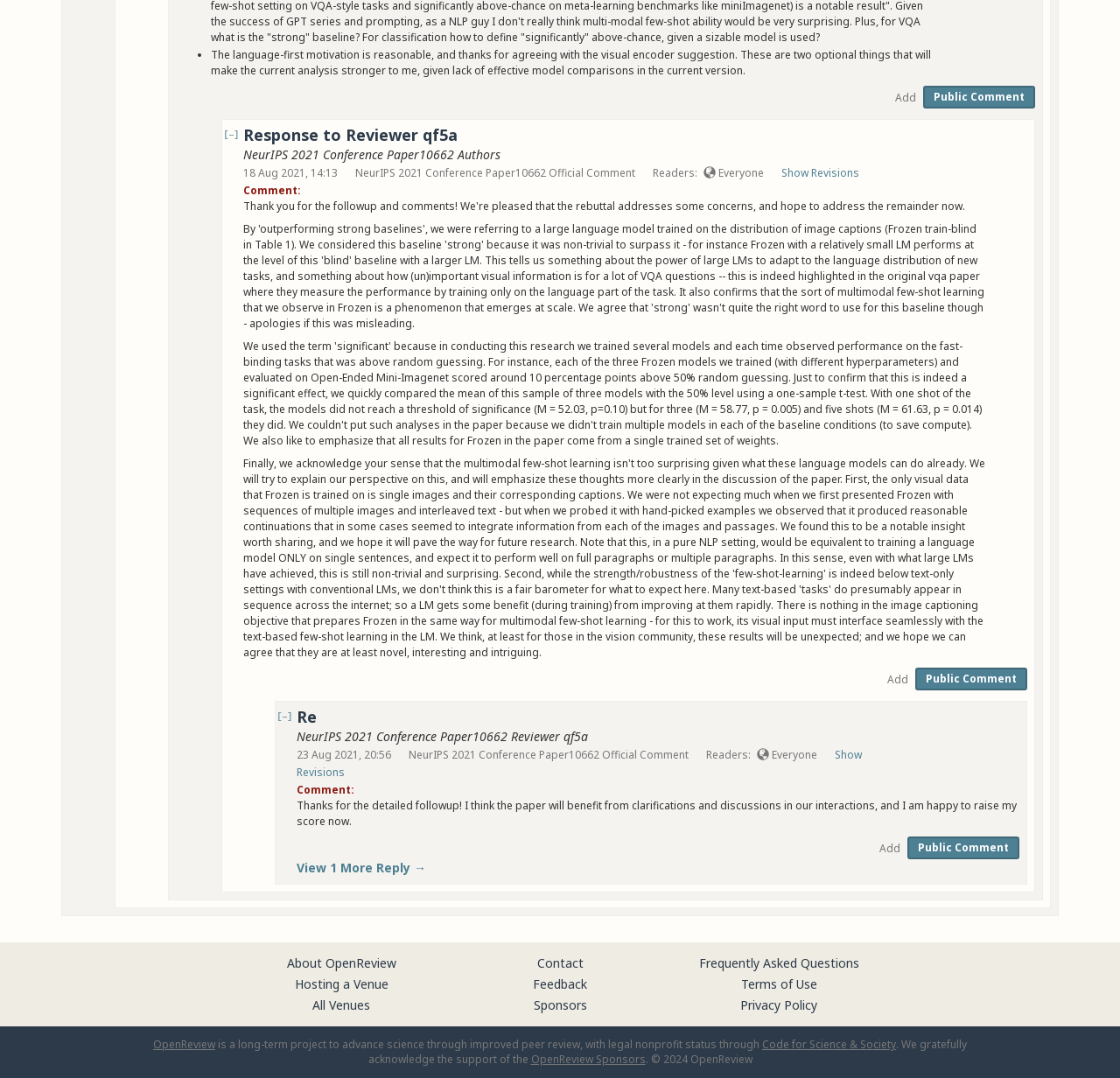What is the purpose of the 'Add' button? From the image, respond with a single word or brief phrase.

To add a public comment